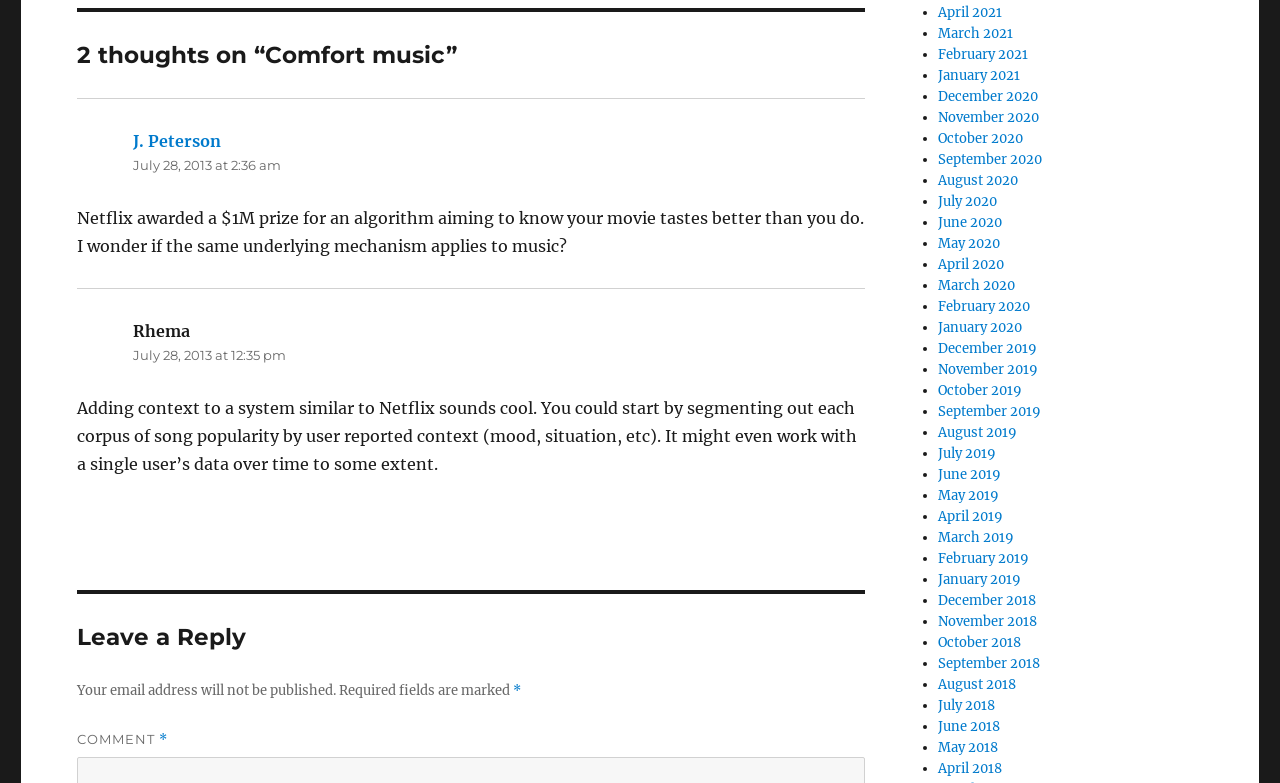Can you find the bounding box coordinates for the element that needs to be clicked to execute this instruction: "Click on the 'July 28, 2013 at 2:36 am' link"? The coordinates should be given as four float numbers between 0 and 1, i.e., [left, top, right, bottom].

[0.104, 0.201, 0.22, 0.221]